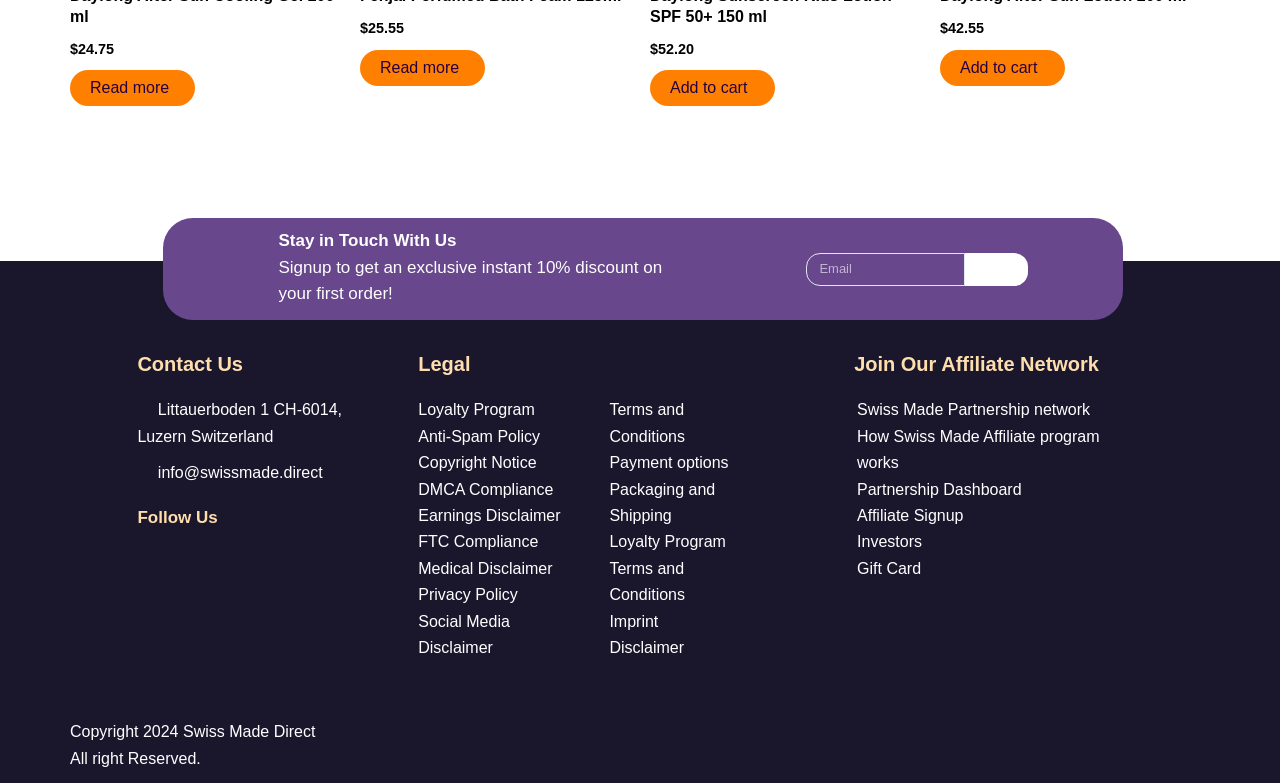Select the bounding box coordinates of the element I need to click to carry out the following instruction: "View Loyalty Program".

[0.327, 0.513, 0.418, 0.534]